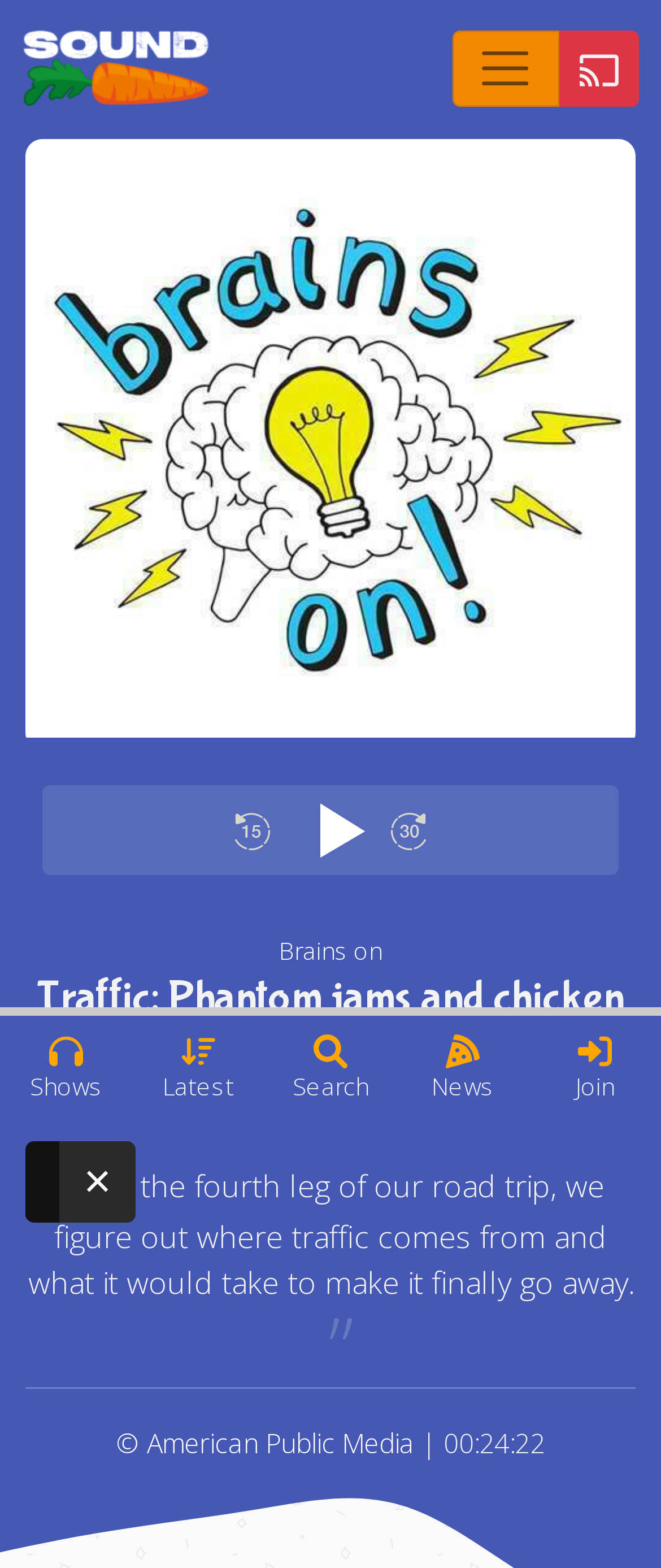Please provide a comprehensive response to the question below by analyzing the image: 
What is the topic of this episode?

The topic of this episode can be inferred from the heading element 'Traffic: Phantom jams and chicken soup (Road trip pt. 4)' and the static text element 'On the fourth leg of our road trip, we figure out where traffic comes from and what it would take to make it finally go away.' which provides a brief summary of the episode.